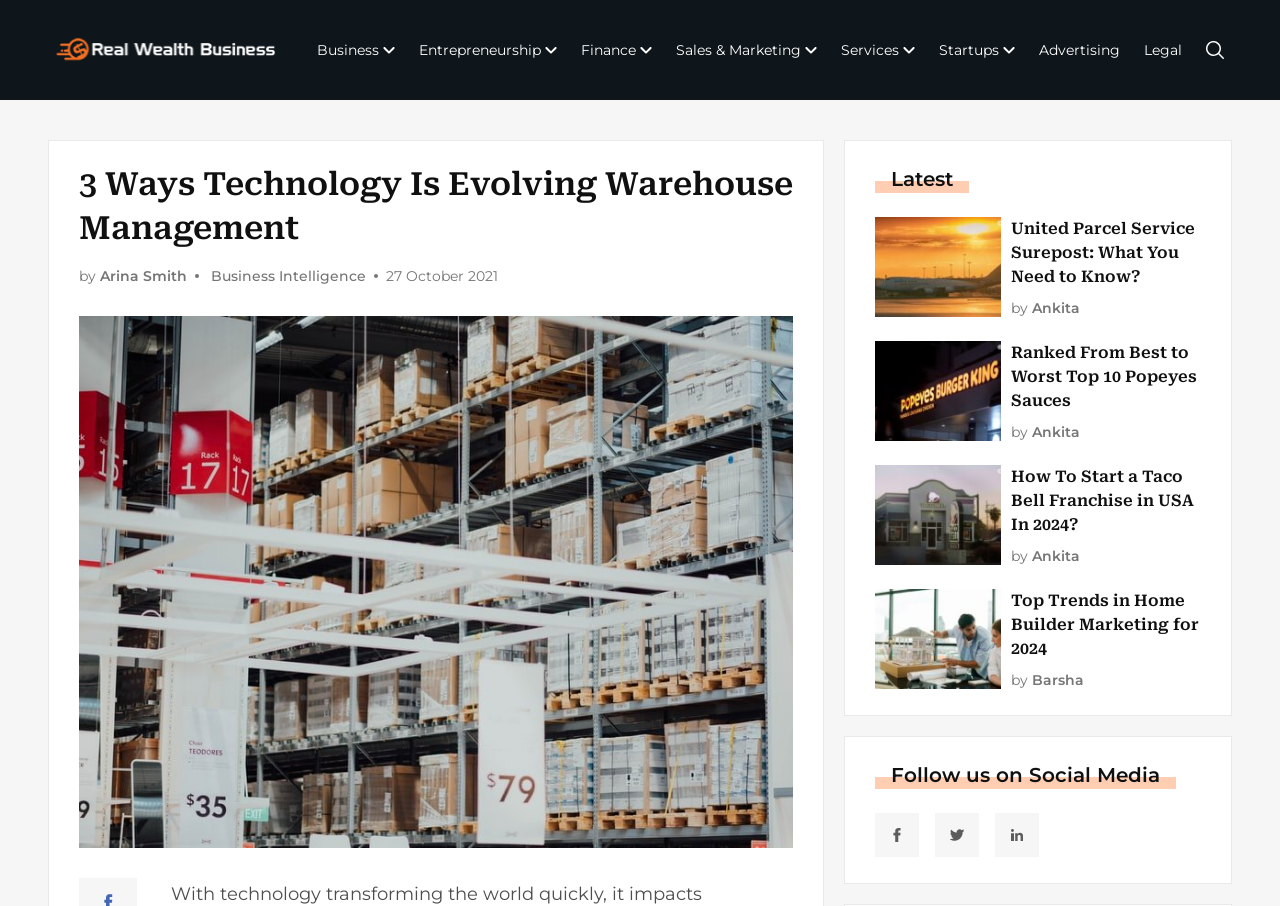Highlight the bounding box coordinates of the region I should click on to meet the following instruction: "Click on the 'Business' link".

[0.241, 0.035, 0.315, 0.075]